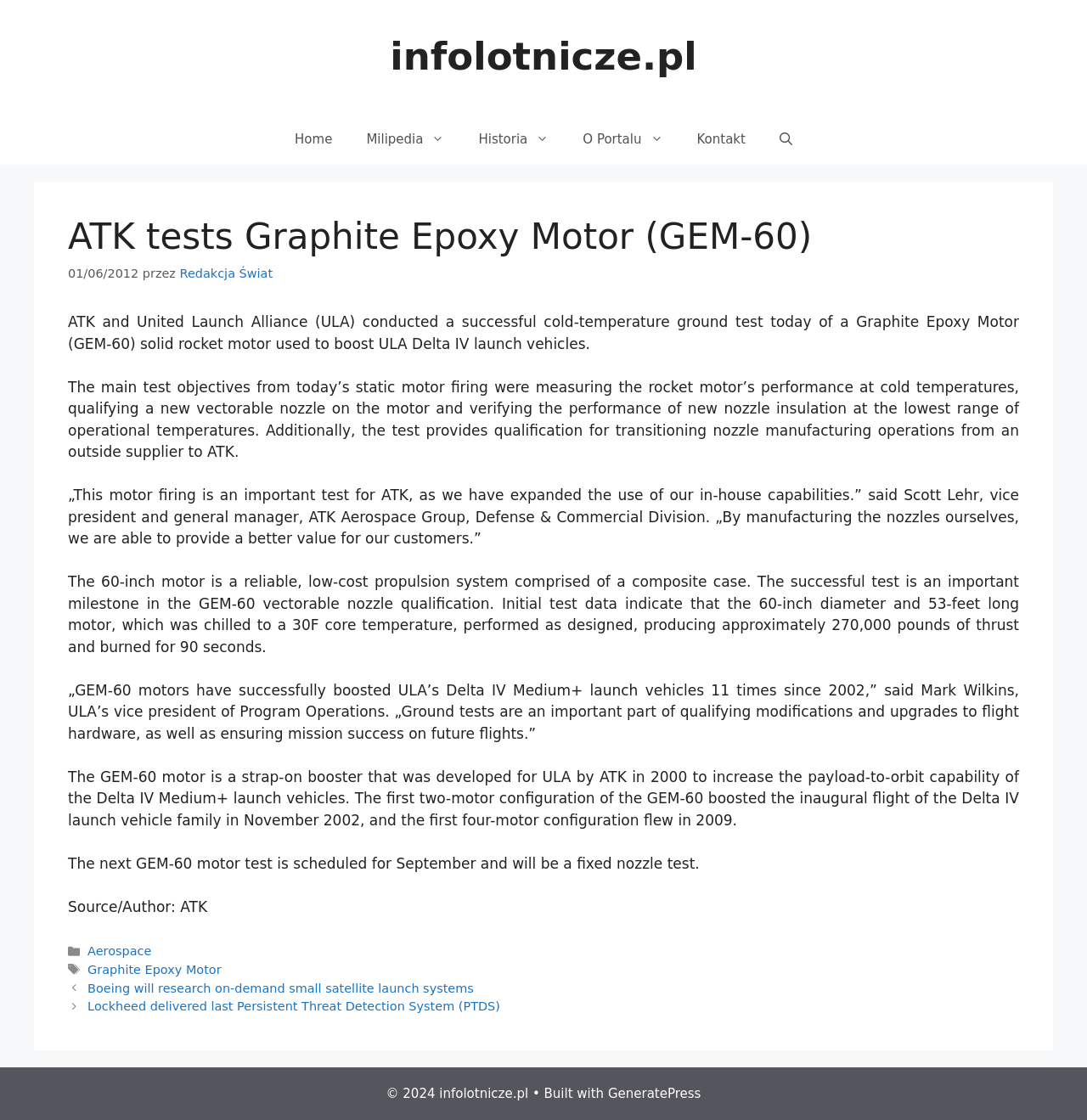Please determine the bounding box coordinates of the element to click in order to execute the following instruction: "Check Privacy Policy". The coordinates should be four float numbers between 0 and 1, specified as [left, top, right, bottom].

None